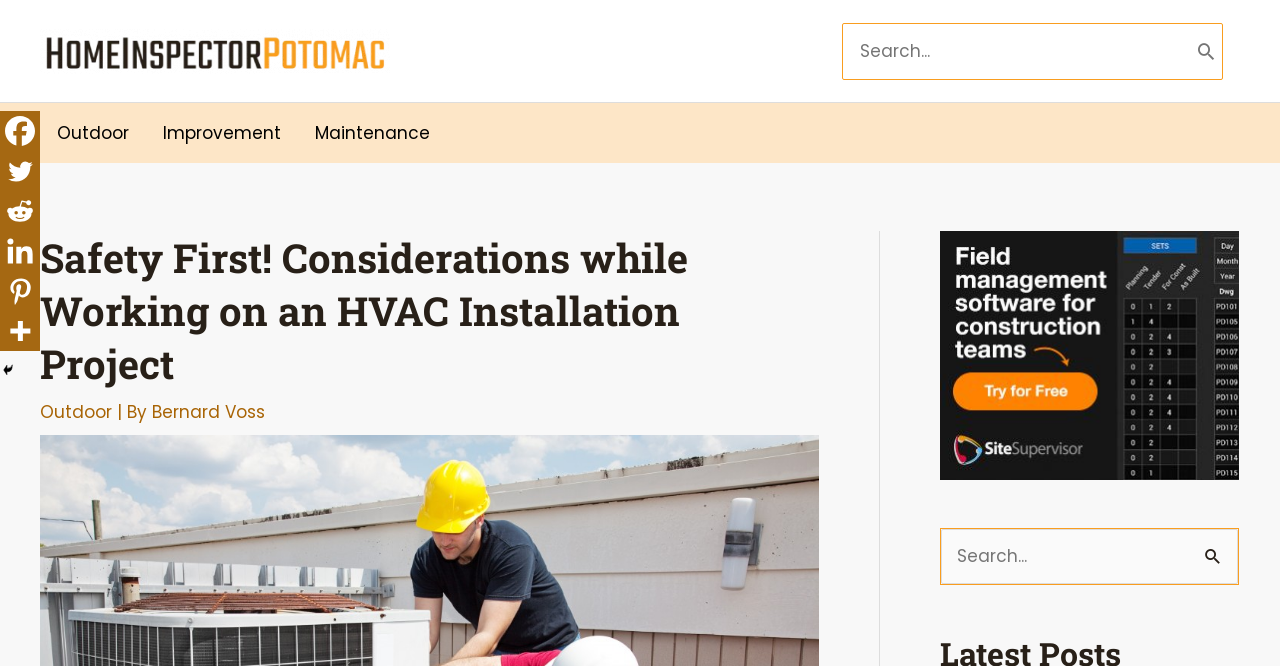Give a one-word or short phrase answer to the question: 
What is the purpose of the search box?

To search for content